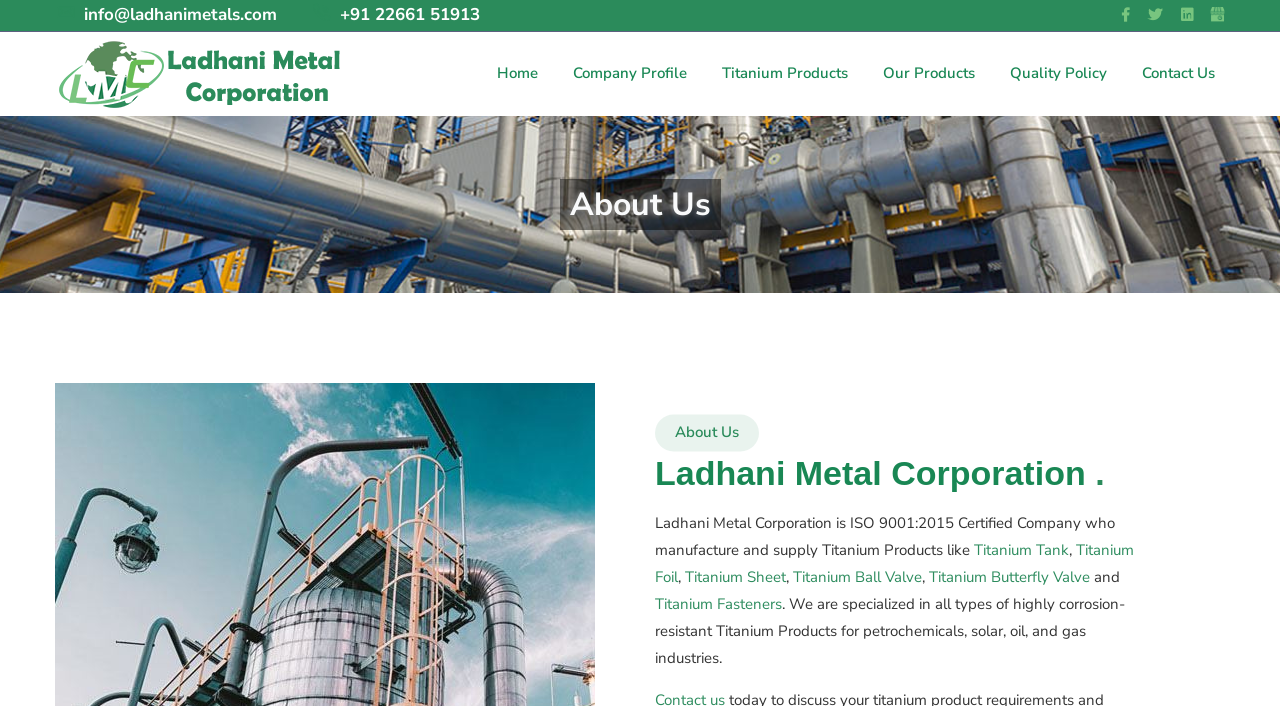Determine the bounding box coordinates of the element's region needed to click to follow the instruction: "View titanium products". Provide these coordinates as four float numbers between 0 and 1, formatted as [left, top, right, bottom].

[0.556, 0.057, 0.67, 0.152]